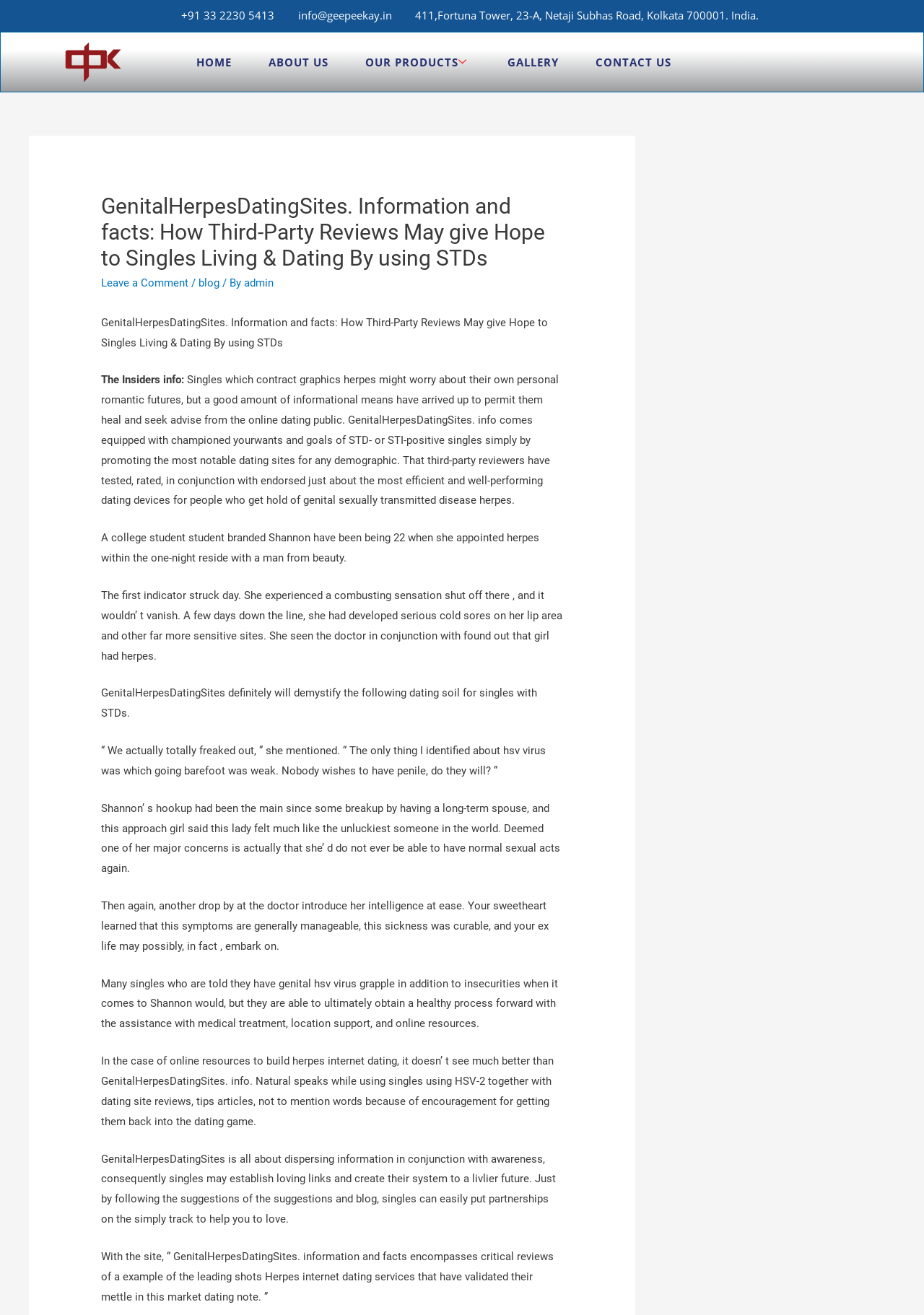Please give the bounding box coordinates of the area that should be clicked to fulfill the following instruction: "Search the site". The coordinates should be in the format of four float numbers from 0 to 1, i.e., [left, top, right, bottom].

None